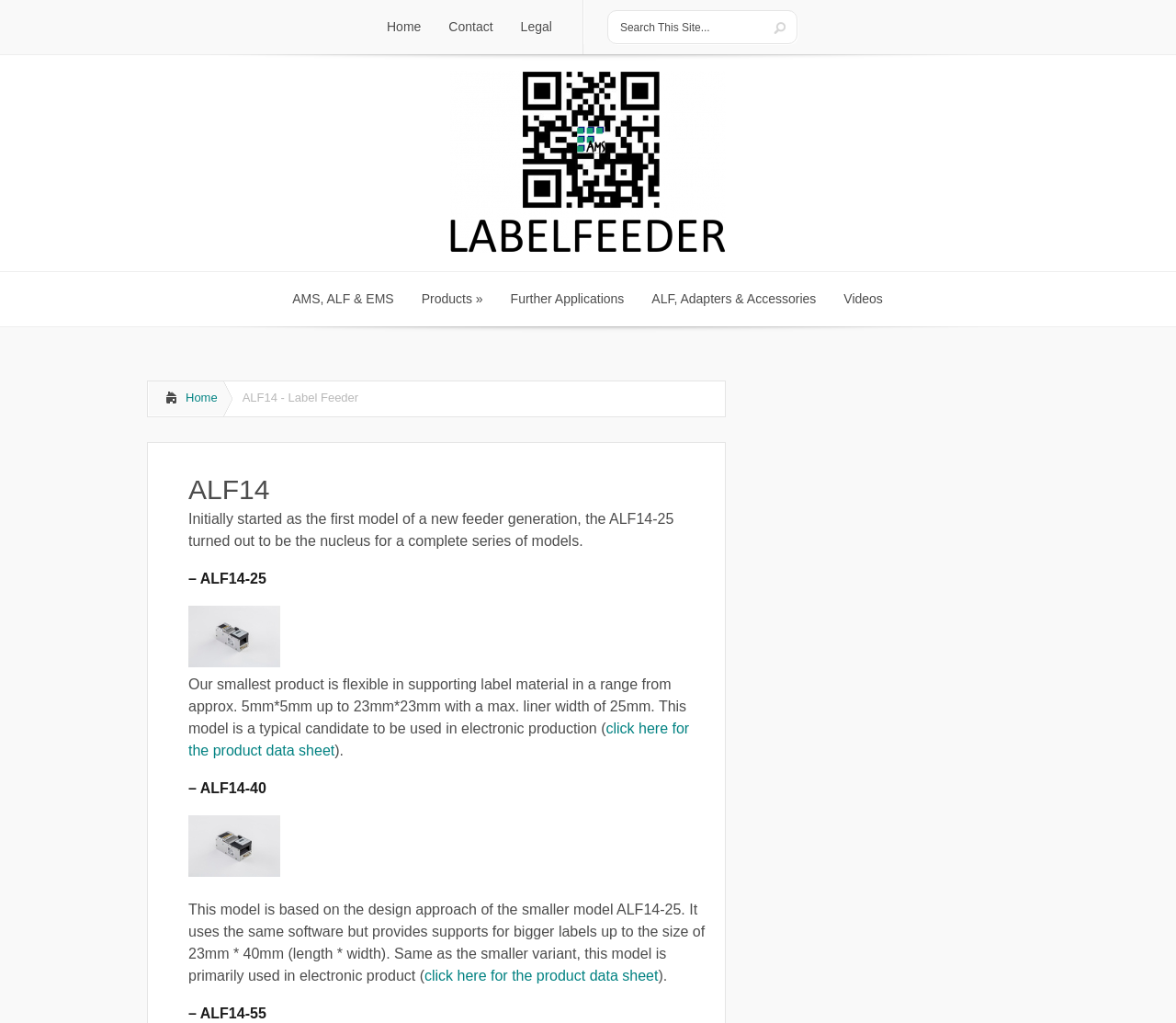Can you determine the bounding box coordinates of the area that needs to be clicked to fulfill the following instruction: "go to home page"?

[0.317, 0.0, 0.37, 0.053]